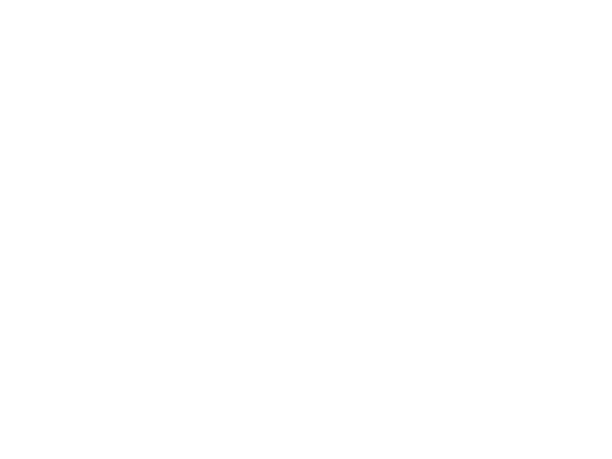What type of vehicle is showcased in the image?
Answer with a single word or phrase, using the screenshot for reference.

2022 Ford Mustang